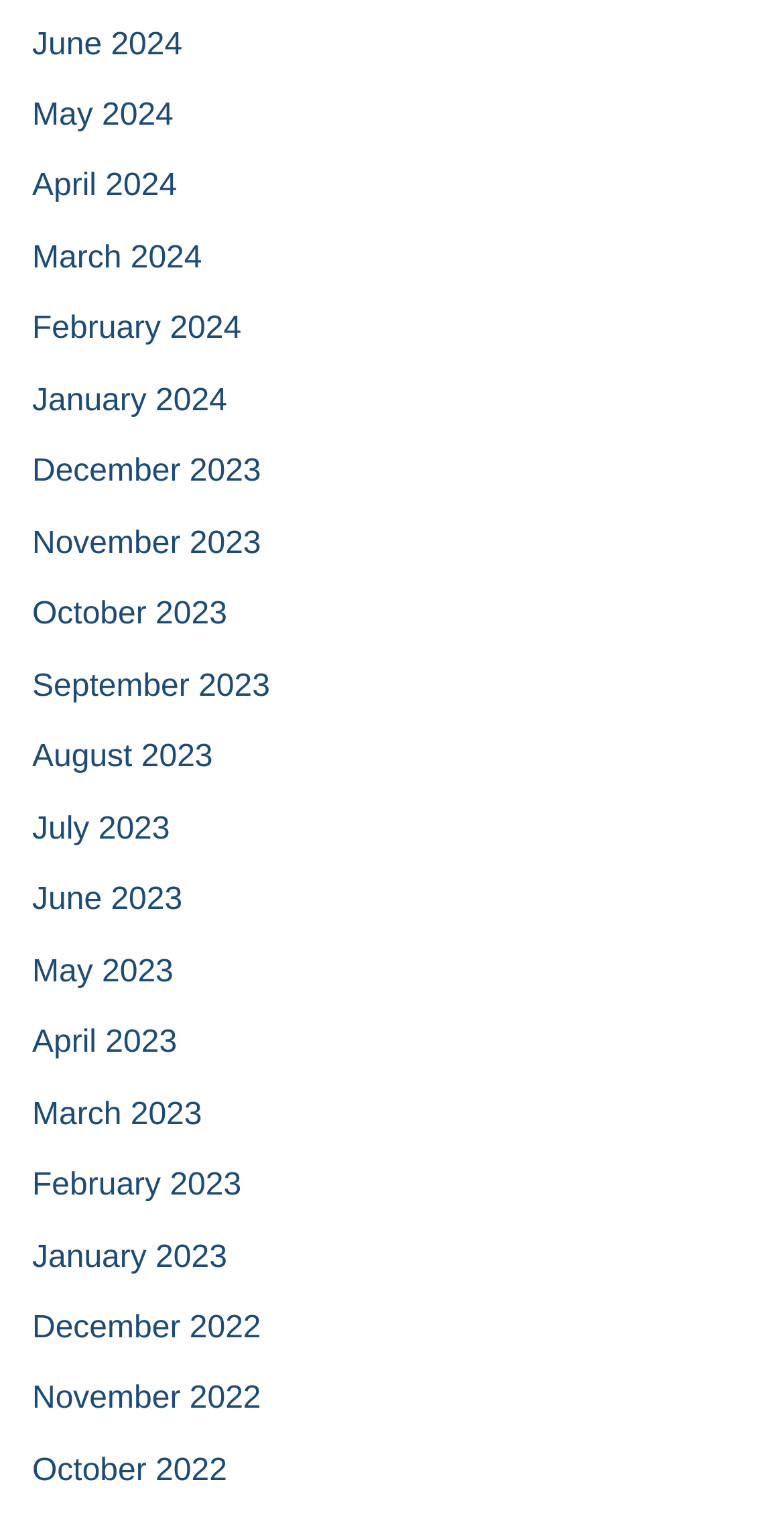Using the provided element description: "December 2023", determine the bounding box coordinates of the corresponding UI element in the screenshot.

[0.041, 0.298, 0.333, 0.321]